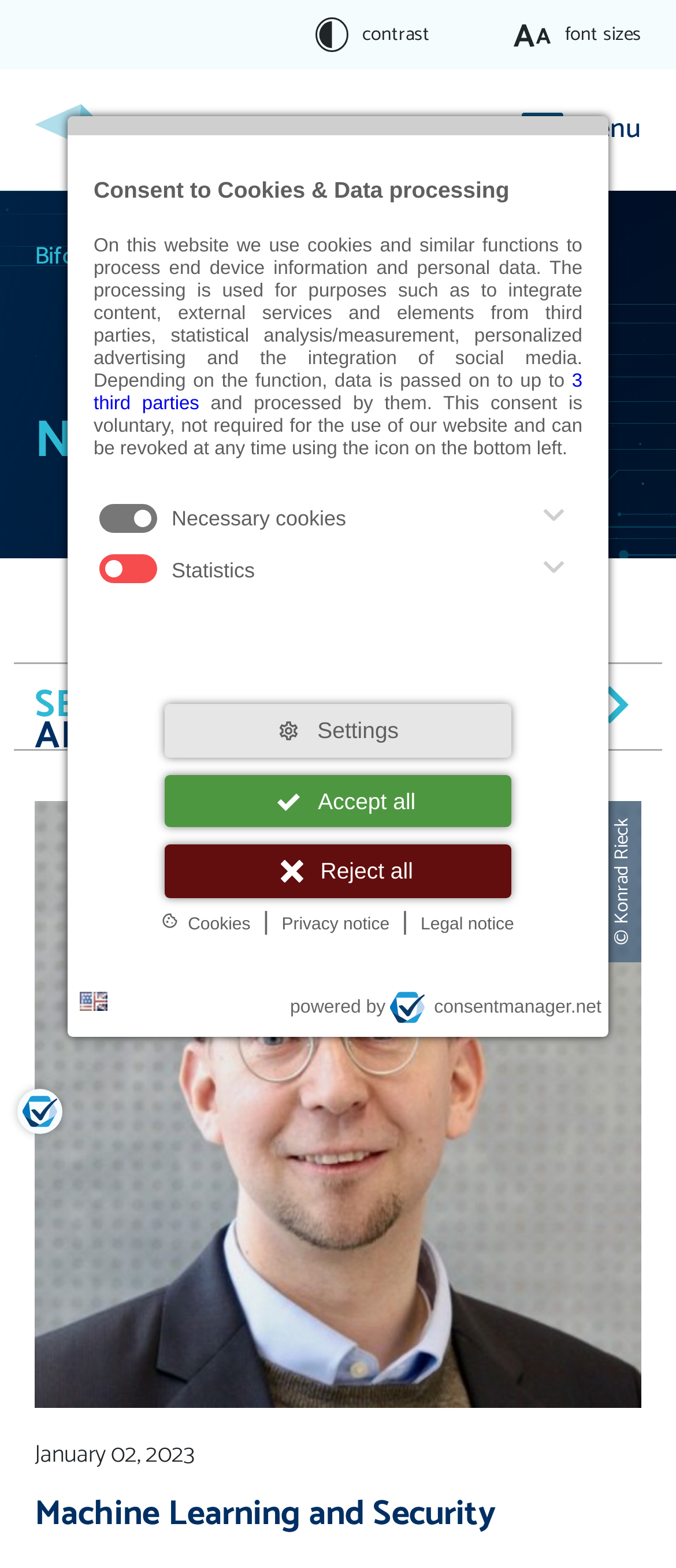What is the purpose of the consent to cookies and data processing?
Refer to the image and offer an in-depth and detailed answer to the question.

Based on the consent to cookies and data processing modal, it is stated that the processing is used for purposes such as to integrate content, external services and elements from third parties, statistical analysis/measurement, personalized advertising and the integration of social media.